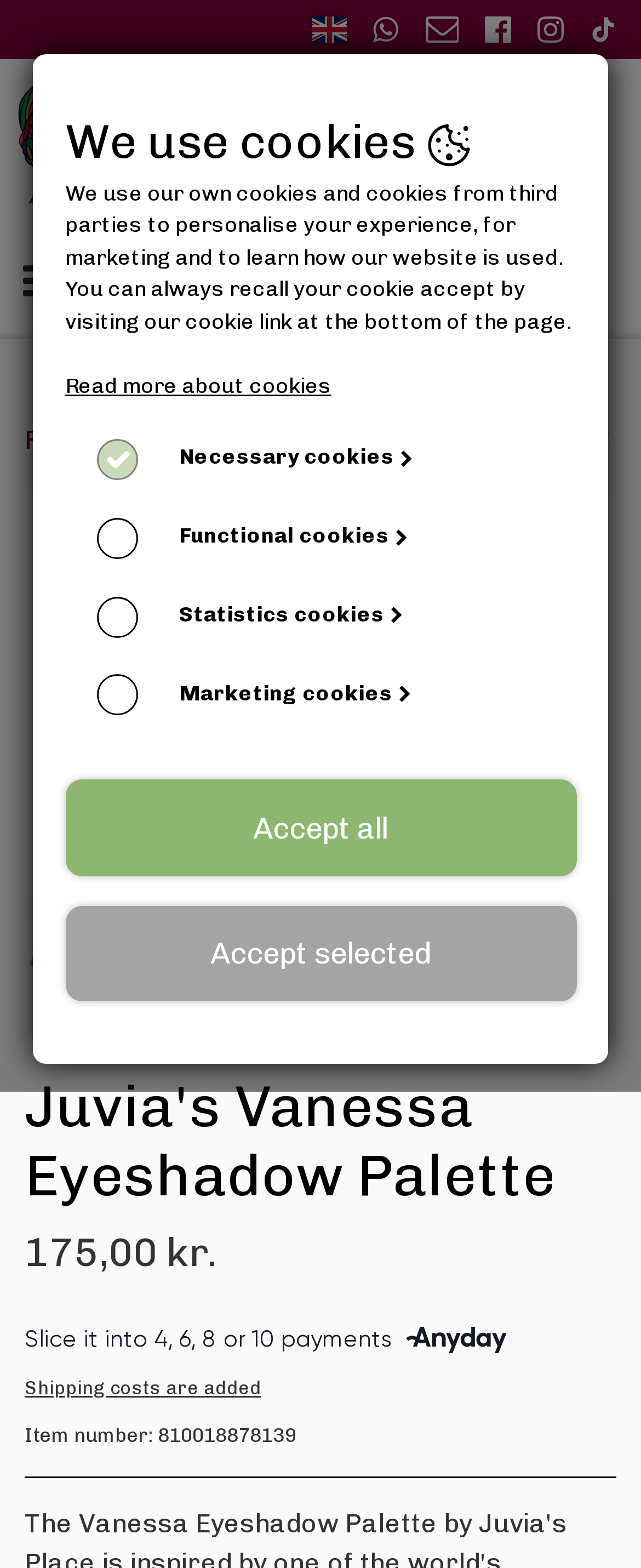Based on the image, please elaborate on the answer to the following question:
What is the purpose of the buttons at the bottom of the webpage?

I found the buttons 'Accept all' and 'Accept selected' at the bottom of the webpage, which are related to the cookie policy. The purpose of these buttons is to allow users to accept or select which types of cookies to accept.